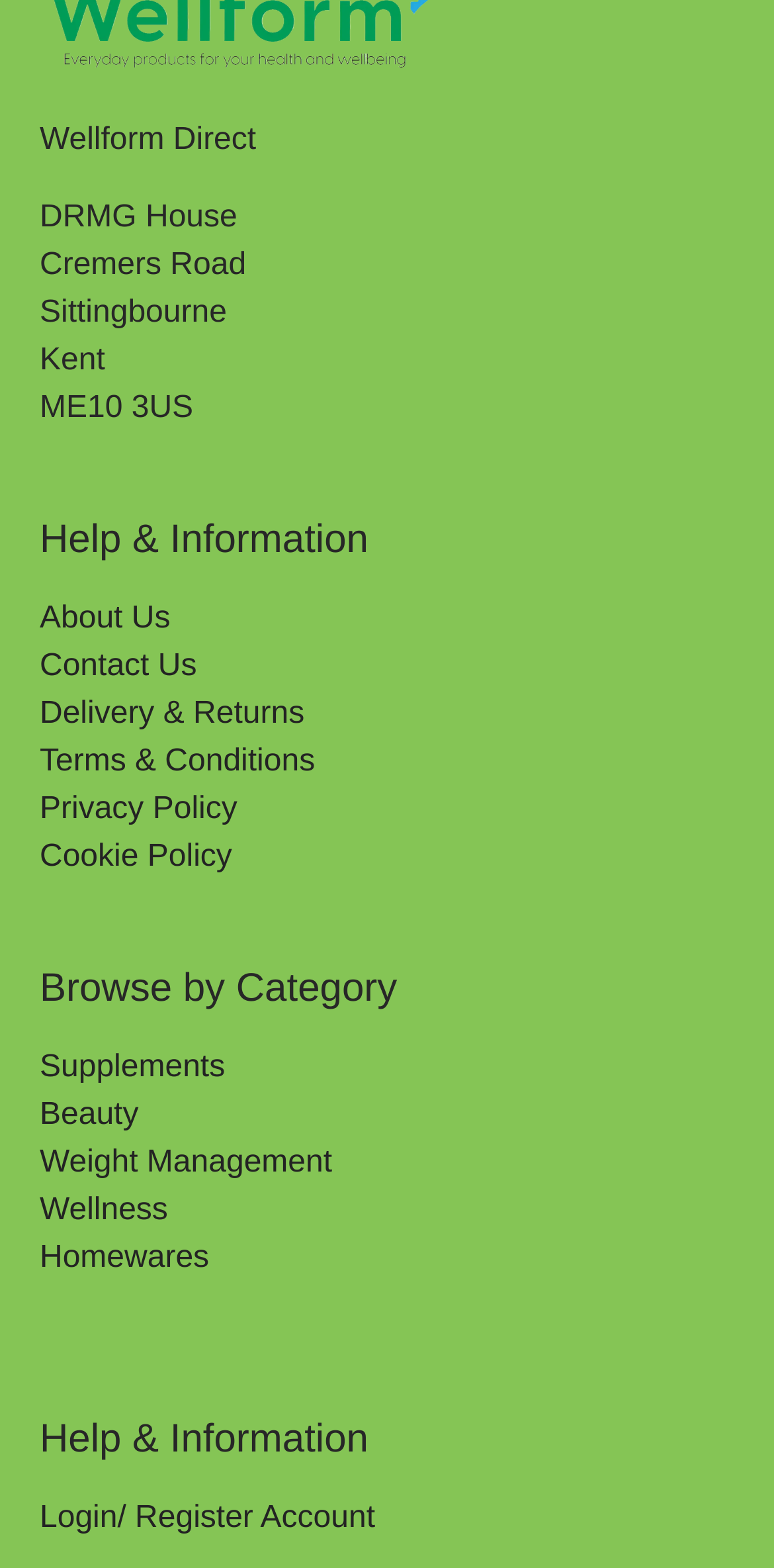Respond to the question below with a single word or phrase: How many categories are available for browsing?

6